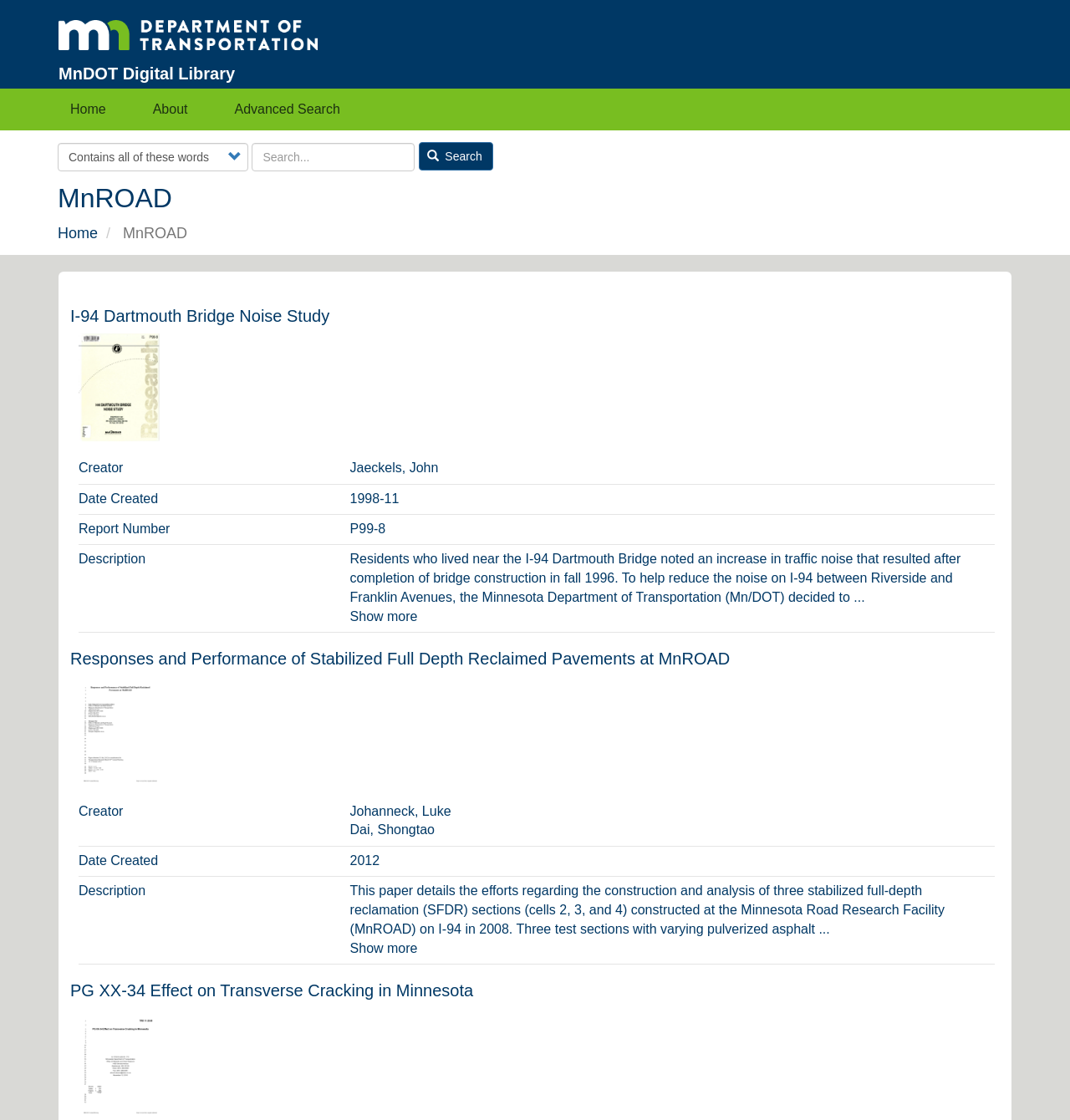Provide the bounding box coordinates for the UI element that is described as: "I-94 Dartmouth Bridge Noise Study".

[0.066, 0.274, 0.308, 0.29]